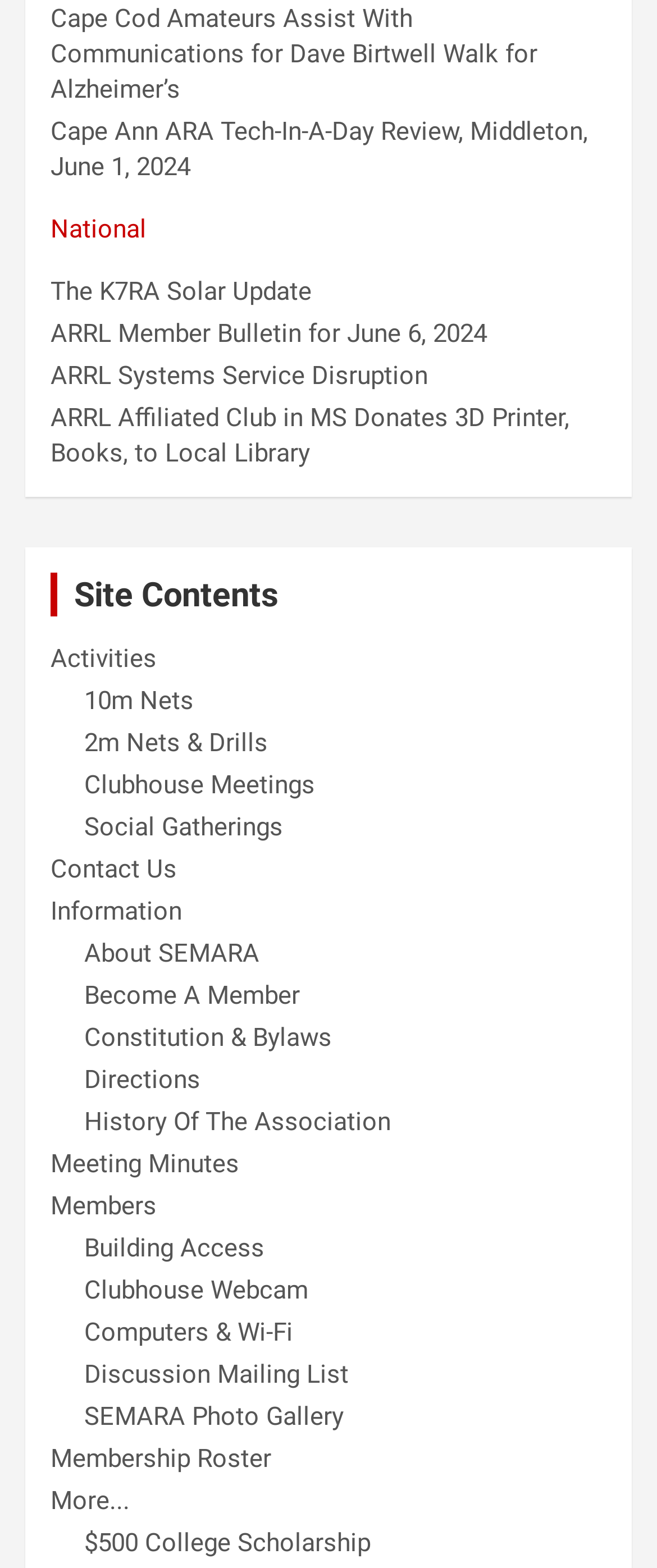What type of nets are mentioned on the webpage?
Please provide a detailed answer to the question.

I found these answers by looking at the links under the 'Site Contents' heading, which include '10m Nets' and '2m Nets & Drills'. These links suggest that the webpage is related to amateur radio and mentions different types of nets.